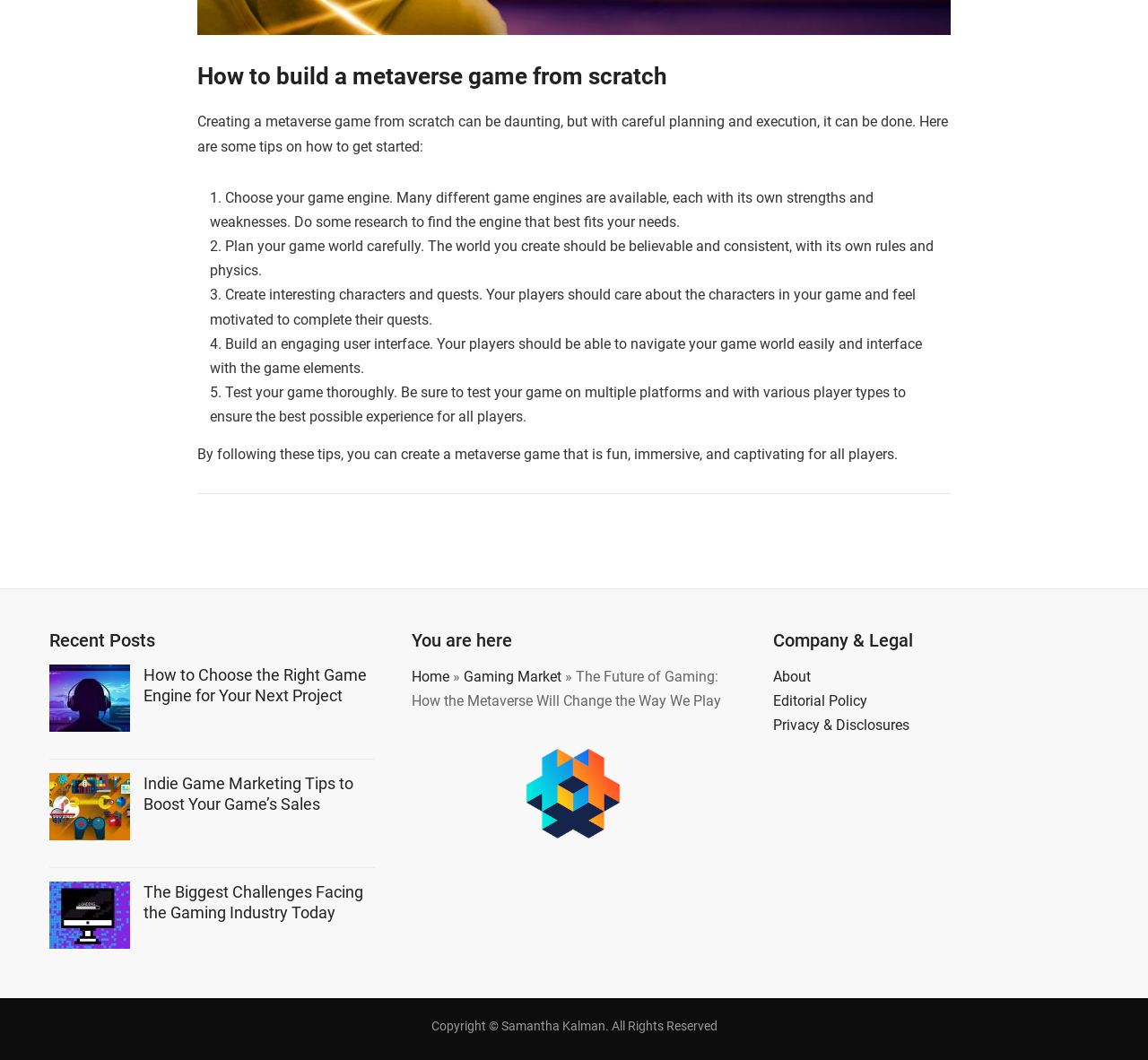Identify the bounding box coordinates for the region to click in order to carry out this instruction: "Learn about 'Indie Game Marketing Tips to Boost Your Game’s Sales'". Provide the coordinates using four float numbers between 0 and 1, formatted as [left, top, right, bottom].

[0.125, 0.73, 0.308, 0.767]